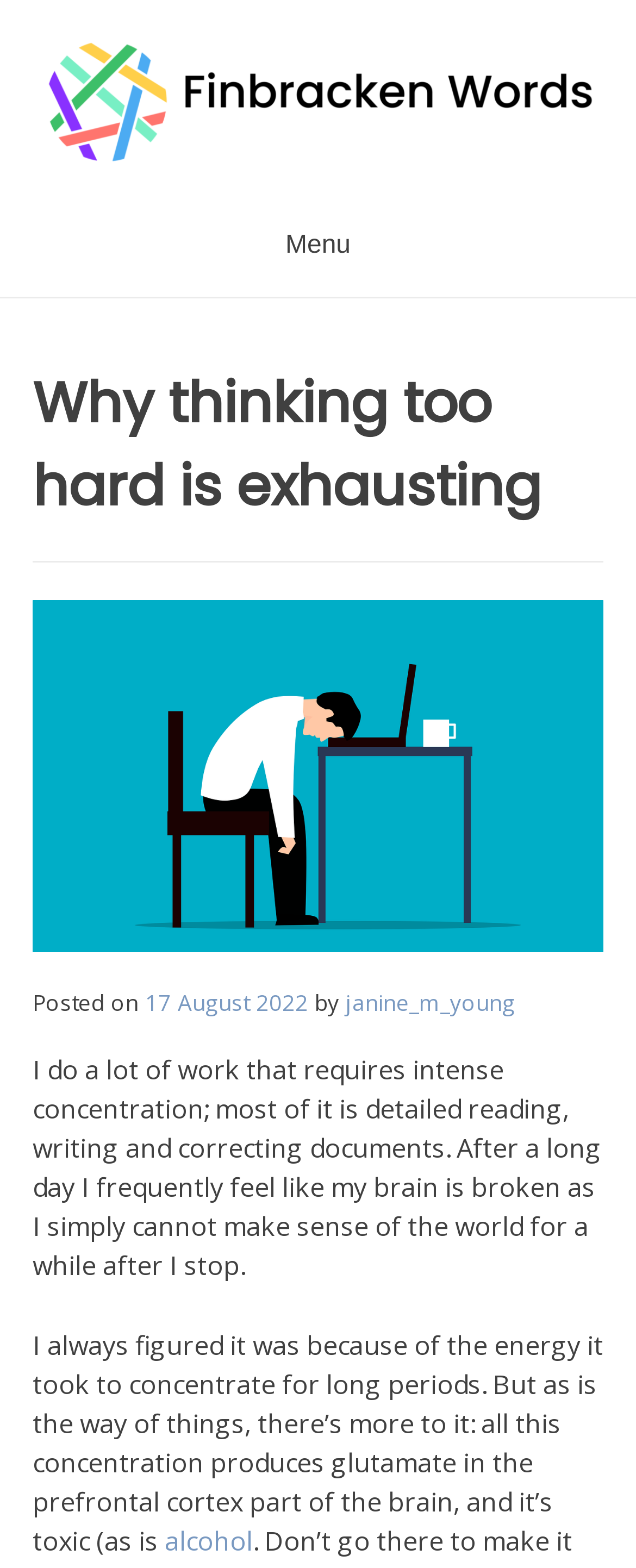Provide an in-depth description of the elements and layout of the webpage.

The webpage is about the topic of mental exhaustion caused by intense thinking. At the top-left corner, there is a link to "Finbracken Words" accompanied by an image with the same name. Next to it, there is a button labeled "Menu". 

Below the menu button, there is a header section that contains a heading "Why thinking too hard is exhausting". Below the heading, there is an image depicting an employee at a desk, looking stressed. 

To the right of the image, there is a section that displays the posting date, "17 August 2022", and the author's name, "janine_m_young". 

The main content of the webpage is a passage of text that discusses the author's experience with mental exhaustion after intense concentration. The text explains that the exhaustion is not just due to energy depletion, but also the production of toxic glutamate in the brain. The passage also mentions that glutamate is similar to alcohol in terms of its toxicity.